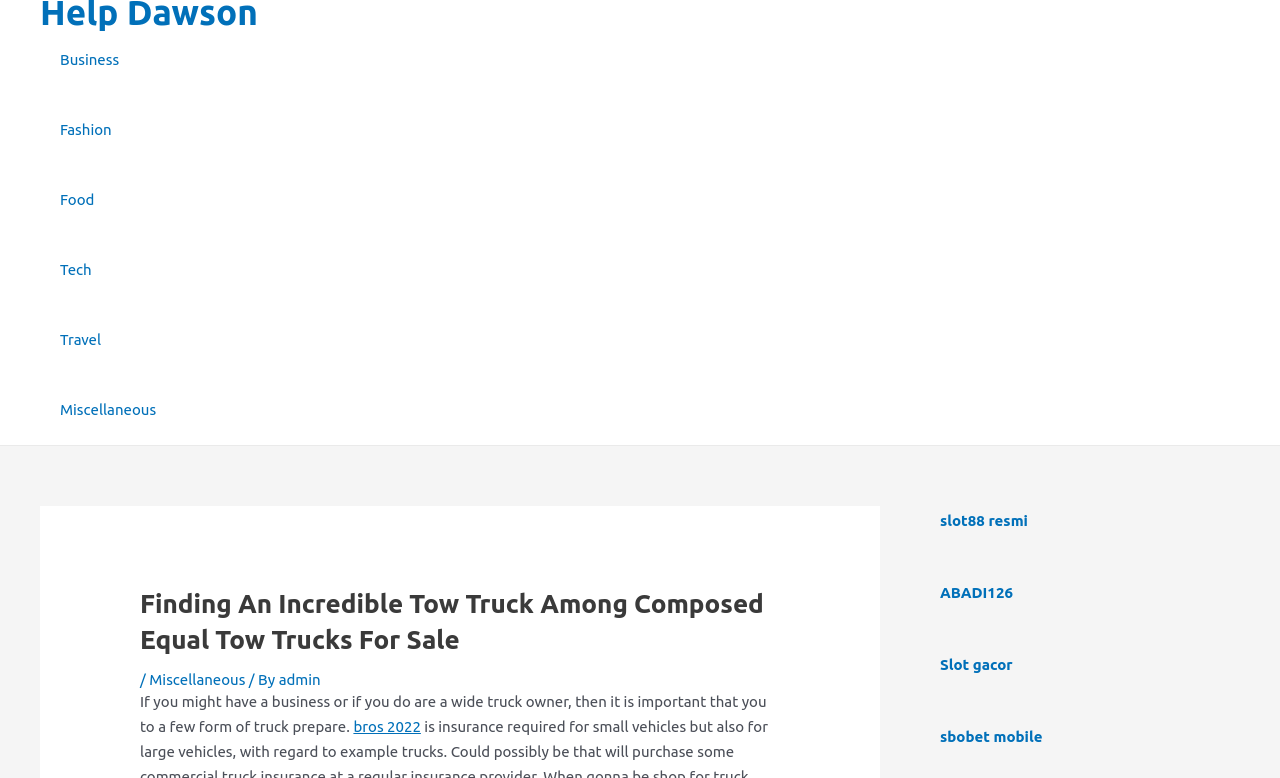Give a detailed overview of the webpage's appearance and contents.

The webpage is about finding an incredible tow truck among composed equal tow trucks for sale, with a focus on the importance of truck preparation and insurance. At the top left, there is a link to "Help Dawson". 

Below the title, there is a navigation menu with links to various categories such as "Business", "Fashion", "Food", "Tech", "Travel", and "Miscellaneous". 

The main content of the webpage is divided into several paragraphs. The first paragraph discusses the importance of truck preparation for business owners or wide truck owners. 

To the right of the title, there is a header section with a heading that repeats the title of the webpage, followed by a link to "Miscellaneous" and a link to the author "admin". 

The subsequent paragraphs provide information about truck insurance, including the need for commercial truck insurance and the importance of knowing the type of insurance required. There is also a discussion about the differences in pump strength between small and large truck mounts.

At the bottom right of the webpage, there are several complementary links to various websites, including "slot88 resmi", "ABADI126", "Slot gacor", "sbobet mobile", "demo slot x500", "pragmatic play", "demo slot", and "pengeluaran macau", as well as a link to "lamtoto".